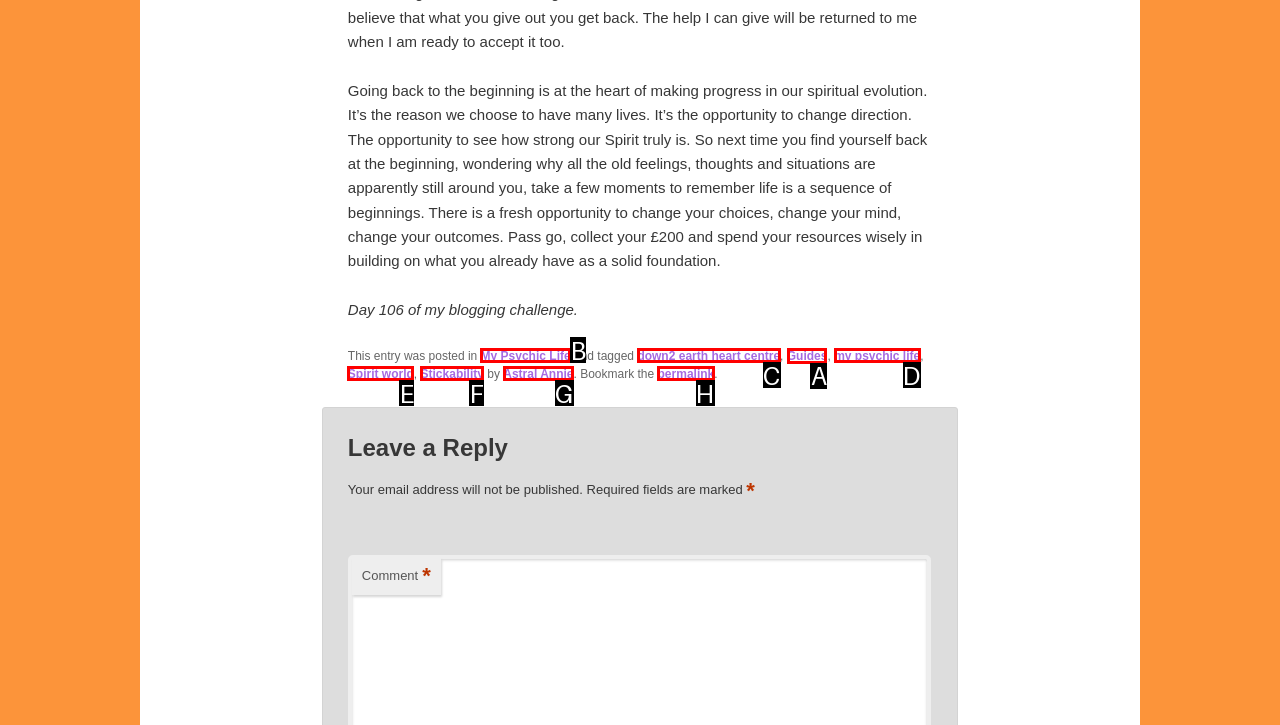Which lettered option should I select to achieve the task: Click on the 'Guides' link according to the highlighted elements in the screenshot?

A